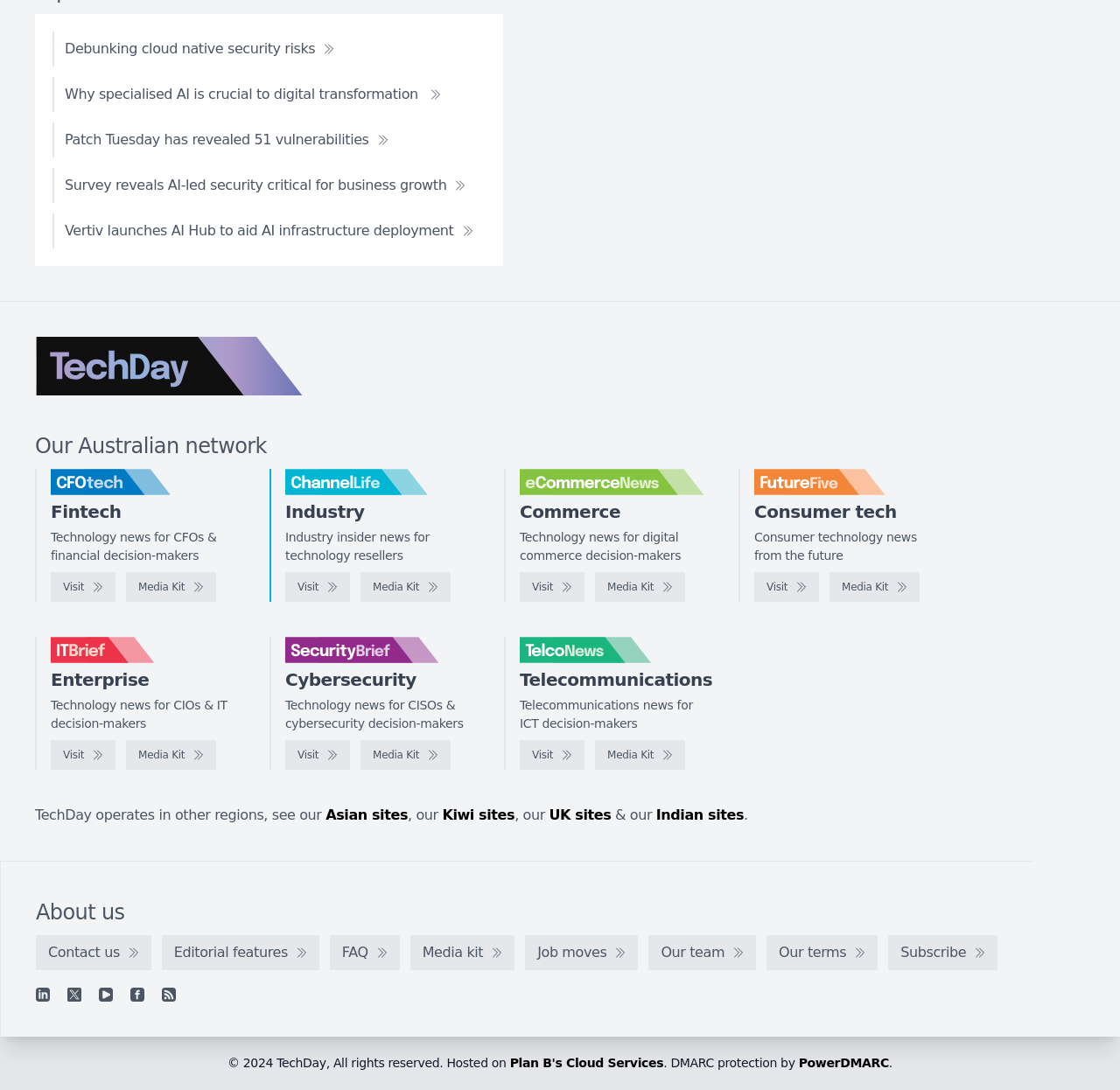Identify the bounding box coordinates for the element you need to click to achieve the following task: "Visit the TechDay website". The coordinates must be four float values ranging from 0 to 1, formatted as [left, top, right, bottom].

[0.031, 0.309, 0.271, 0.363]